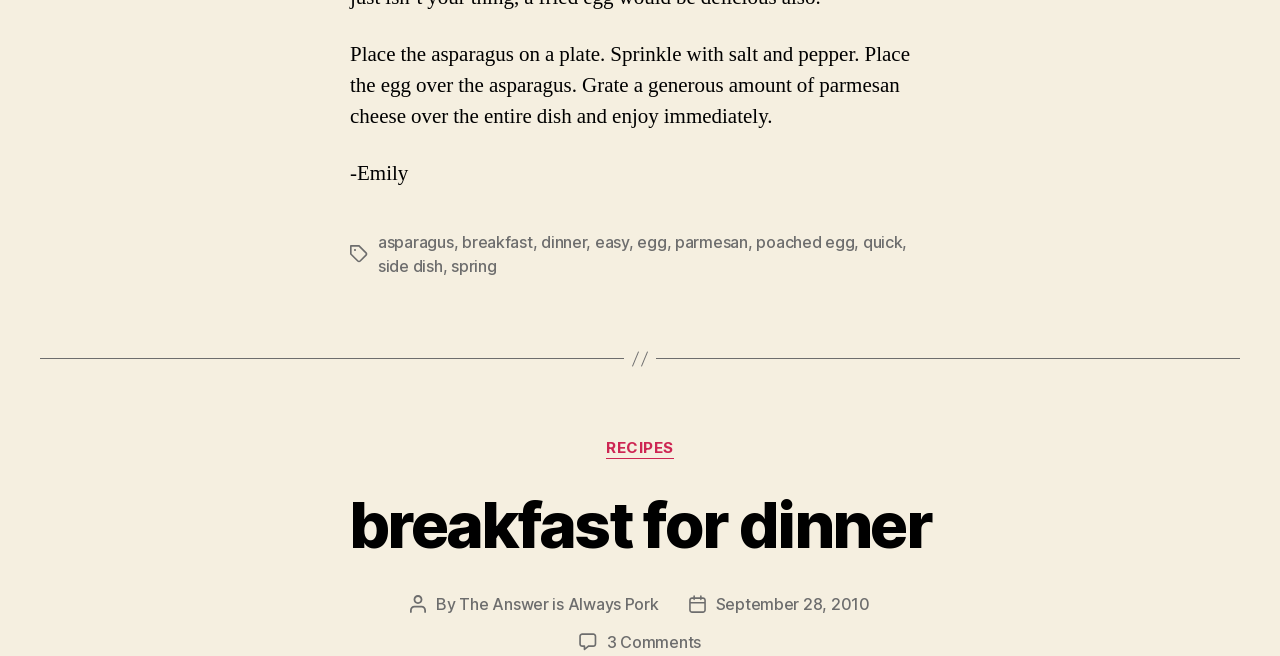Locate the bounding box coordinates of the element that should be clicked to fulfill the instruction: "Read the comments".

[0.474, 0.963, 0.548, 0.994]